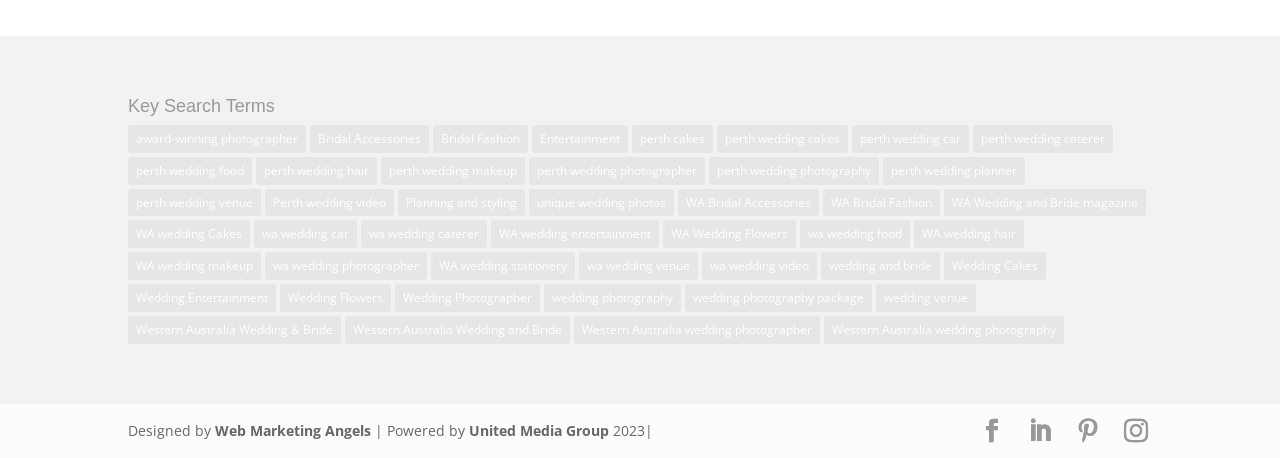Determine the bounding box coordinates for the area that should be clicked to carry out the following instruction: "Explore 'WA wedding photographer'".

[0.207, 0.551, 0.334, 0.611]